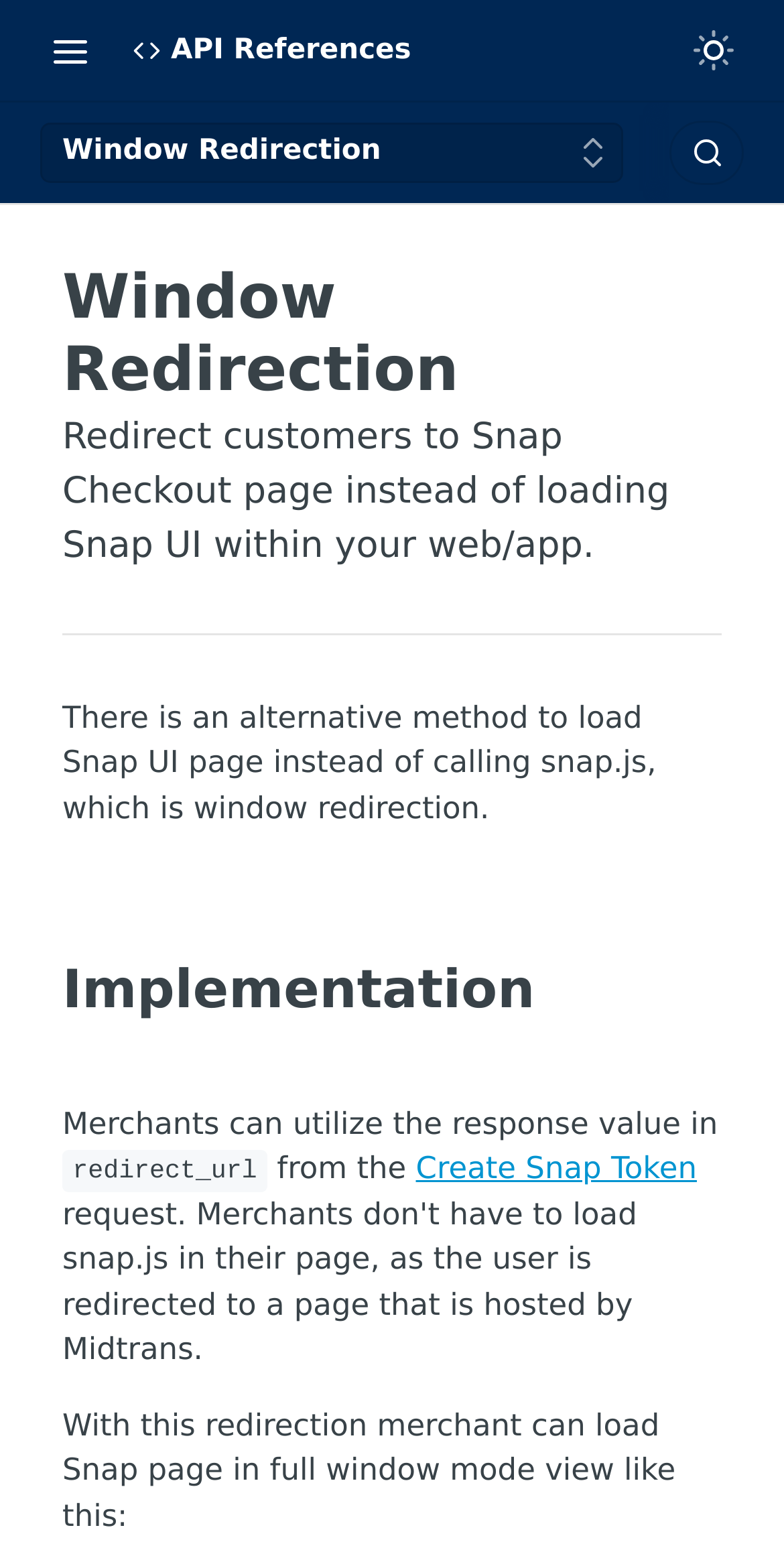Explain the contents of the webpage comprehensively.

This webpage appears to be a documentation page for API references, specifically for Snap API. At the top, there is a navigation menu with a "Jump to Content" link and a toggle button for navigation. To the right of the navigation menu, there is a button to toggle light mode and a search box with a magnifying glass icon.

Below the navigation menu, there is a heading "API References" and a button labeled "Window Redirection". To the right of the button, there is an image and a combobox with a search icon.

The main content of the page is divided into sections, each with a heading and links to subpages. The sections include "INTRODUCTION", "SNAP API", "Backend Integration", "Frontend Integration", and "Supported Payment Channels". Each section has multiple links to subpages, and some of the links have buttons to hide or show subpages.

In the "Window Redirection" section, there is a heading and a paragraph of text that describes an alternative method to load Snap UI page. Below the paragraph, there is a heading "Implementation" and a link to skip to the implementation section. The implementation section has code snippets and links to related pages.

Throughout the page, there are multiple images, including icons for navigation, search, and light mode. The overall layout is organized, with clear headings and concise text.